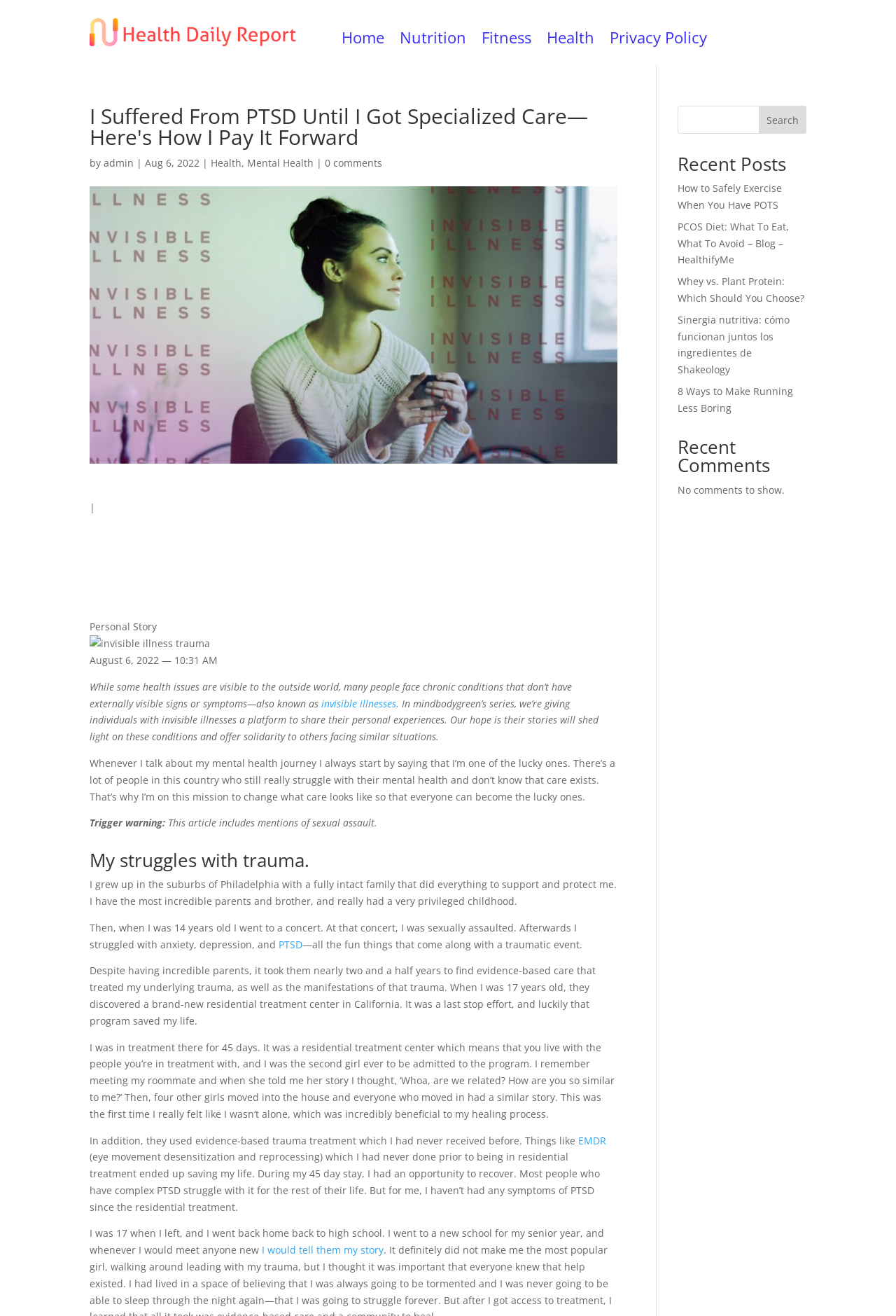How old was the author when they left the residential treatment center?
Based on the screenshot, answer the question with a single word or phrase.

17